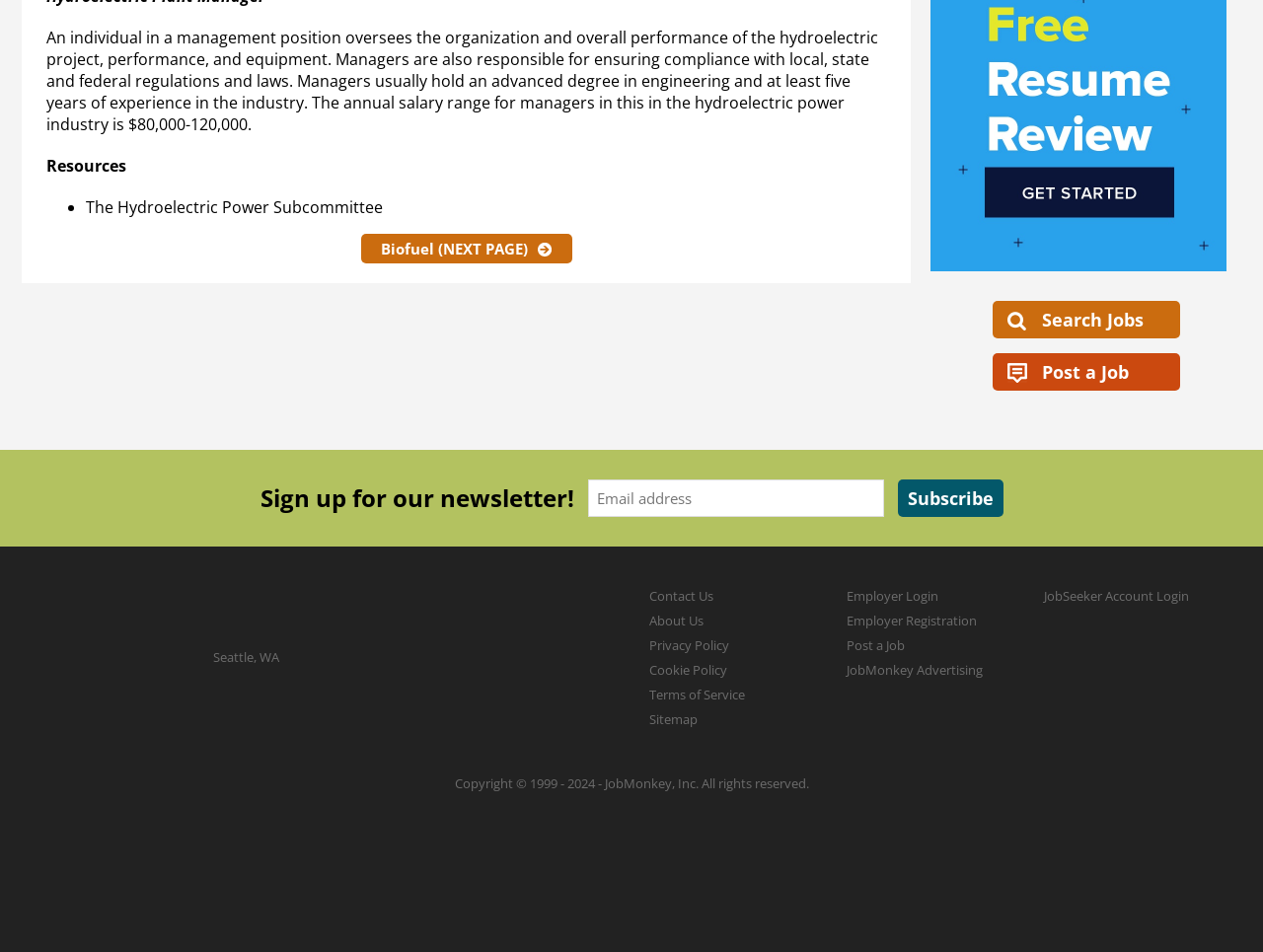Locate the bounding box coordinates of the element that needs to be clicked to carry out the instruction: "Visit the Biofuel page". The coordinates should be given as four float numbers ranging from 0 to 1, i.e., [left, top, right, bottom].

[0.286, 0.245, 0.453, 0.277]